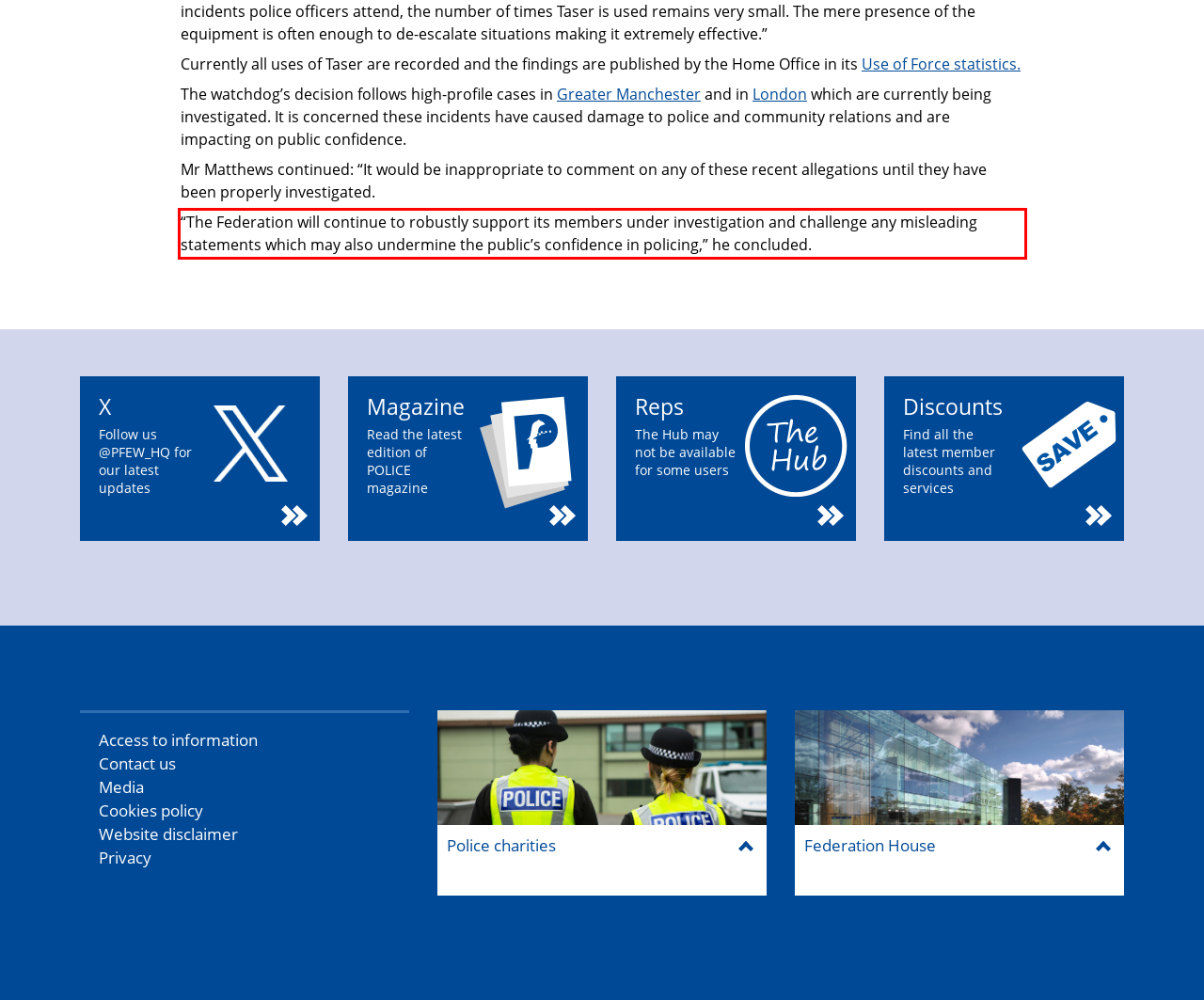By examining the provided screenshot of a webpage, recognize the text within the red bounding box and generate its text content.

“The Federation will continue to robustly support its members under investigation and challenge any misleading statements which may also undermine the public’s confidence in policing,” he concluded.